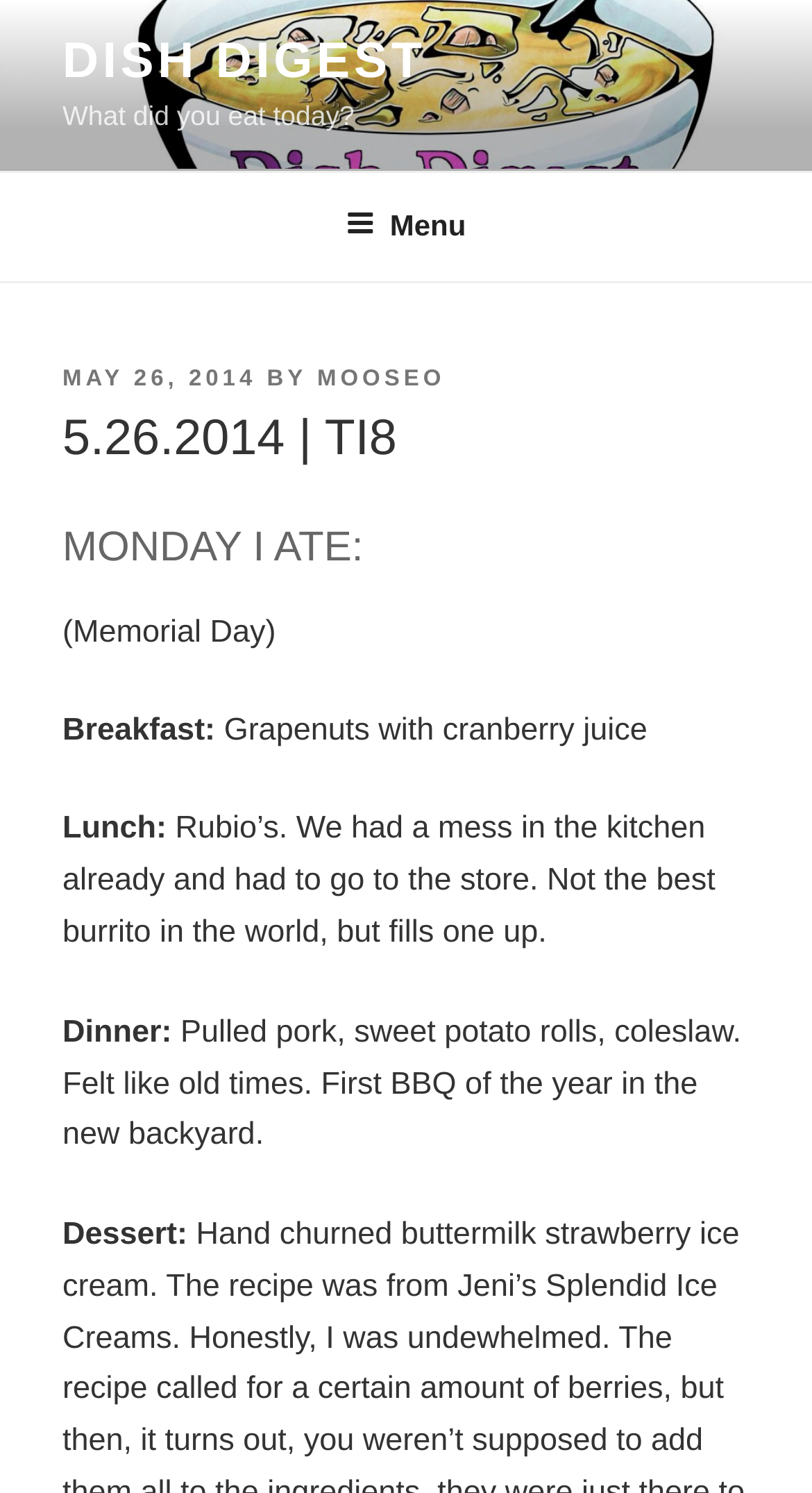Respond to the following query with just one word or a short phrase: 
What is the first BBQ of the year mentioned in the post?

In the new backyard